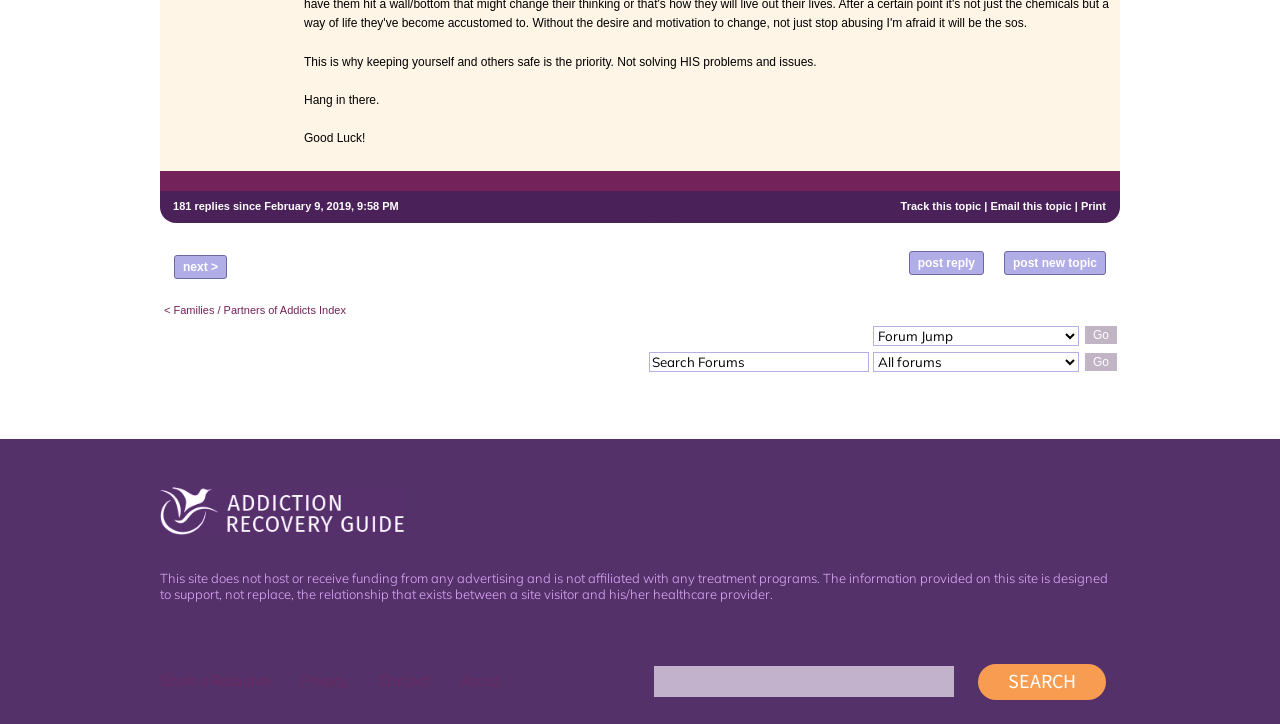Extract the bounding box of the UI element described as: "parent_node: SEARCH name="s"".

[0.511, 0.919, 0.745, 0.961]